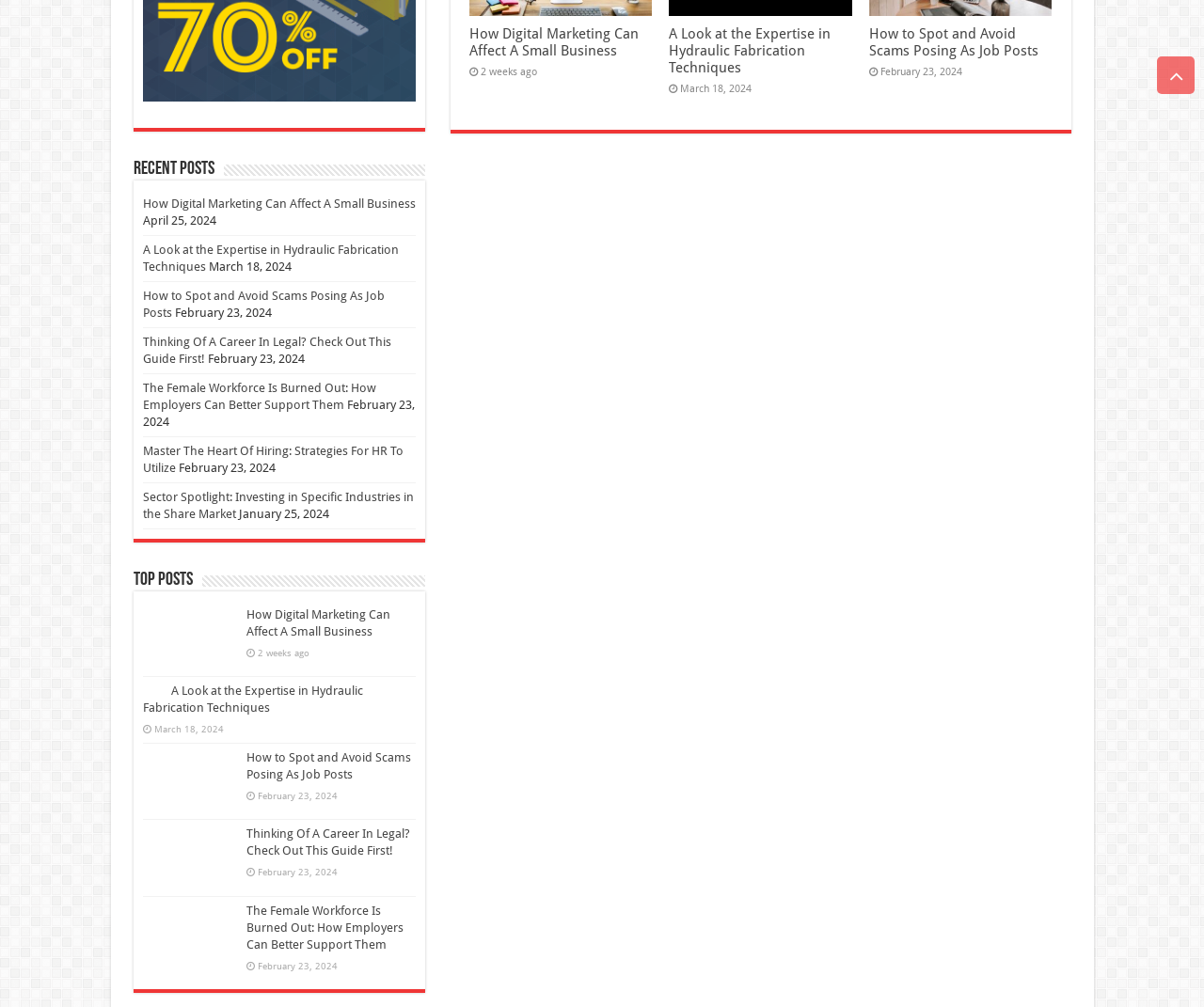What is the purpose of the button at the bottom right corner?
Please provide a single word or phrase based on the screenshot.

Scroll To Top